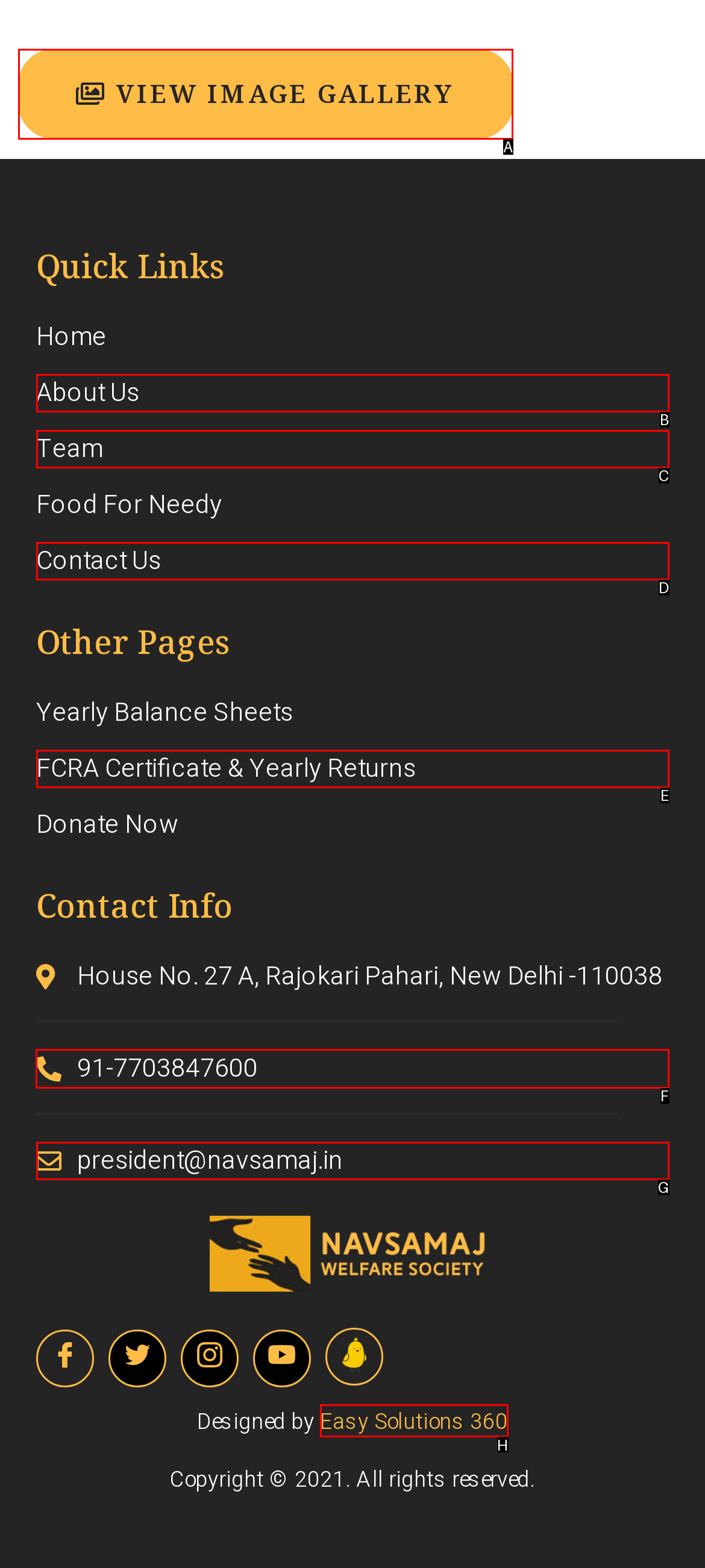Identify the letter of the UI element I need to click to carry out the following instruction: call 91-7703847600

F